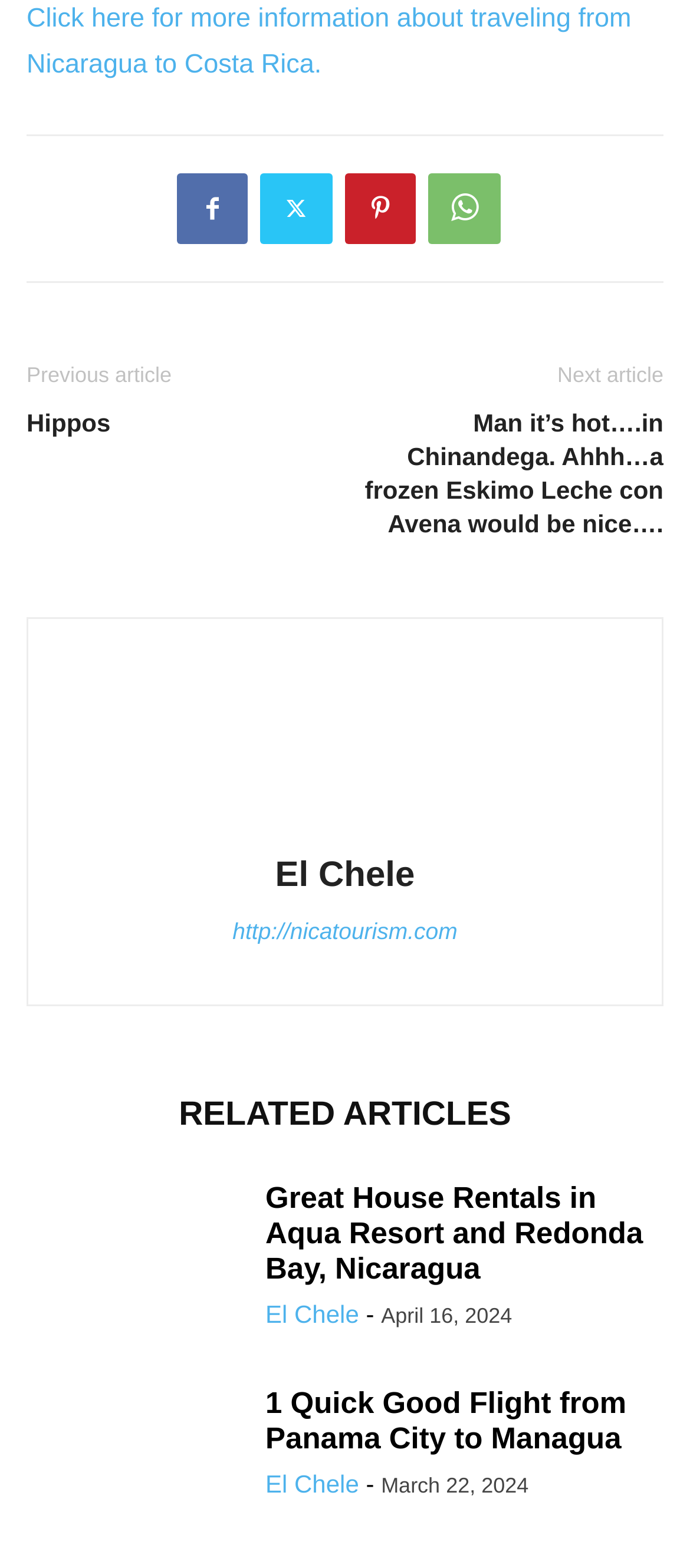Find the bounding box coordinates of the clickable area required to complete the following action: "Visit the author's page".

[0.372, 0.518, 0.628, 0.536]